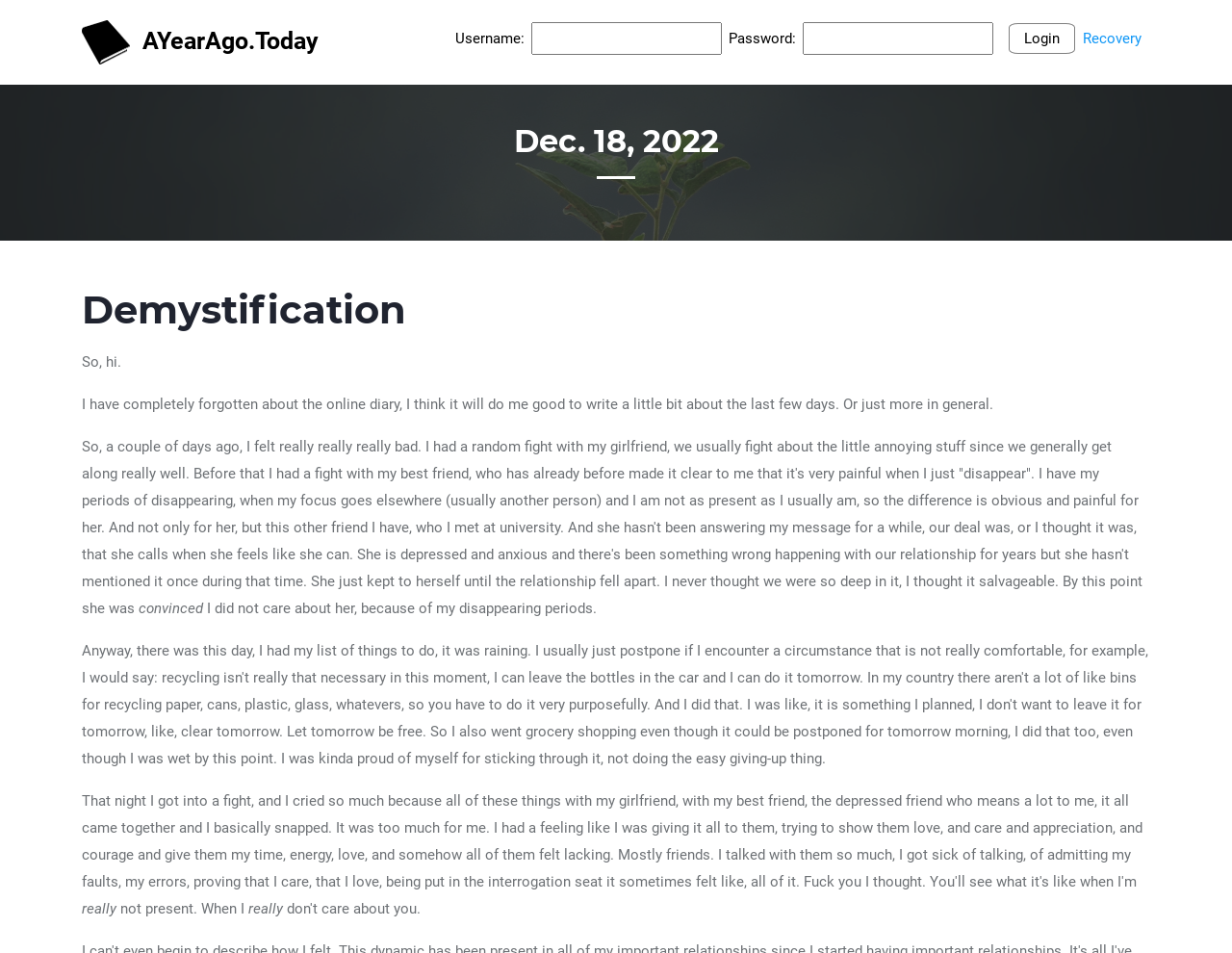What is the username input field for? Based on the screenshot, please respond with a single word or phrase.

Login